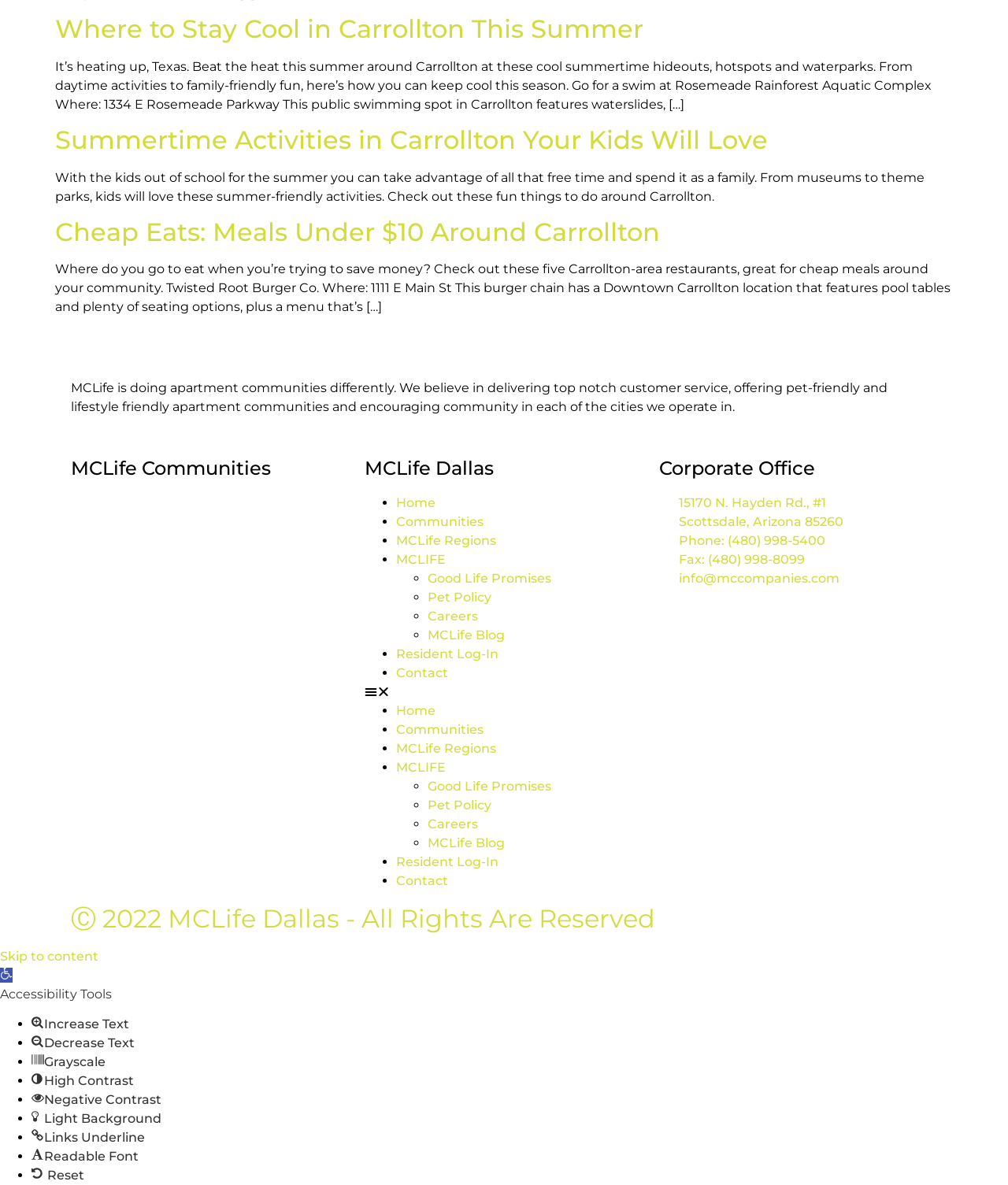Bounding box coordinates are specified in the format (top-left x, top-left y, bottom-right x, bottom-right y). All values are floating point numbers bounded between 0 and 1. Please provide the bounding box coordinate of the region this sentence describes: Resident Log-In

[0.393, 0.721, 0.495, 0.734]